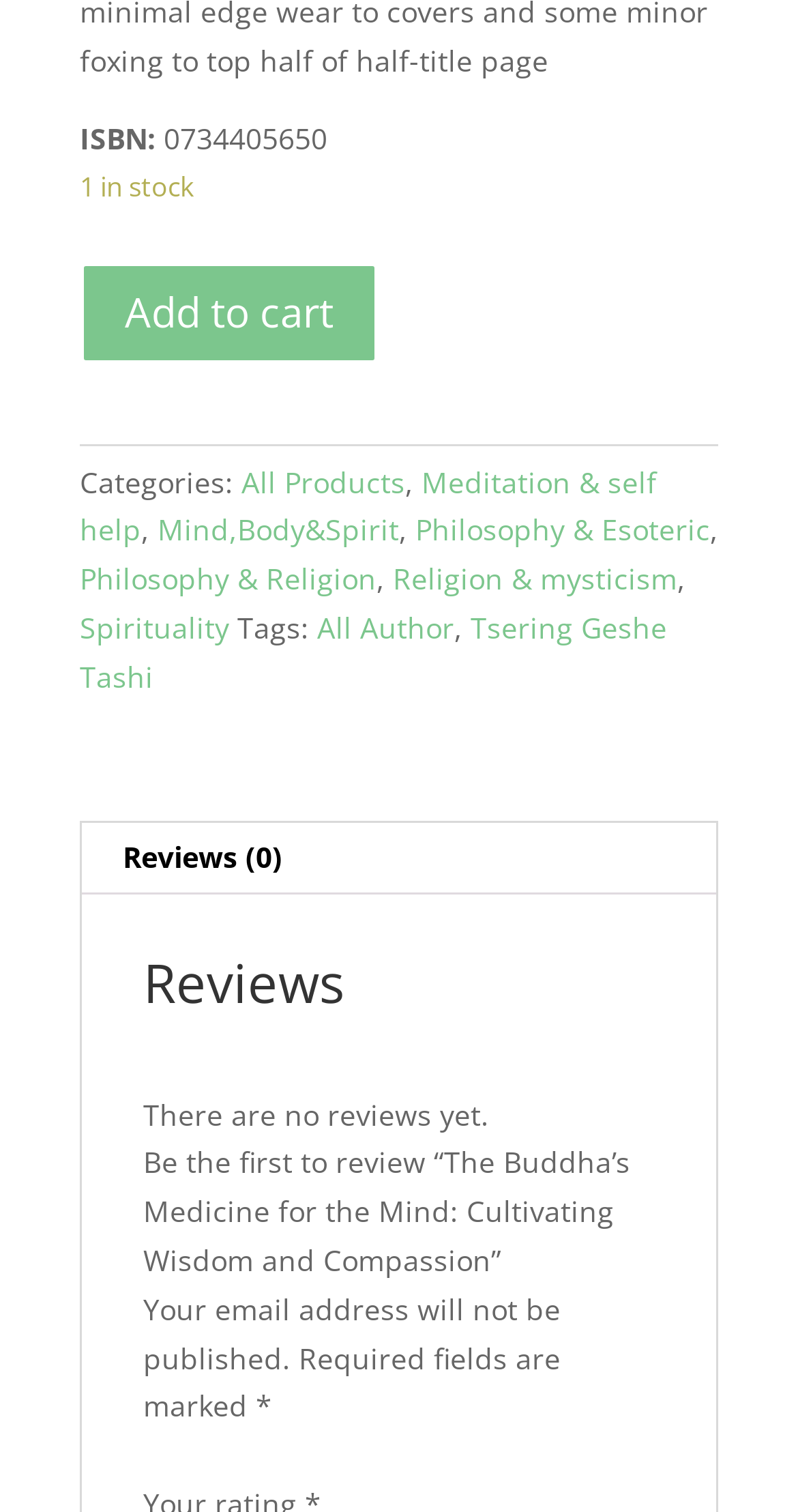Can you find the bounding box coordinates for the element to click on to achieve the instruction: "View books by Tsering Geshe Tashi"?

[0.1, 0.402, 0.836, 0.46]